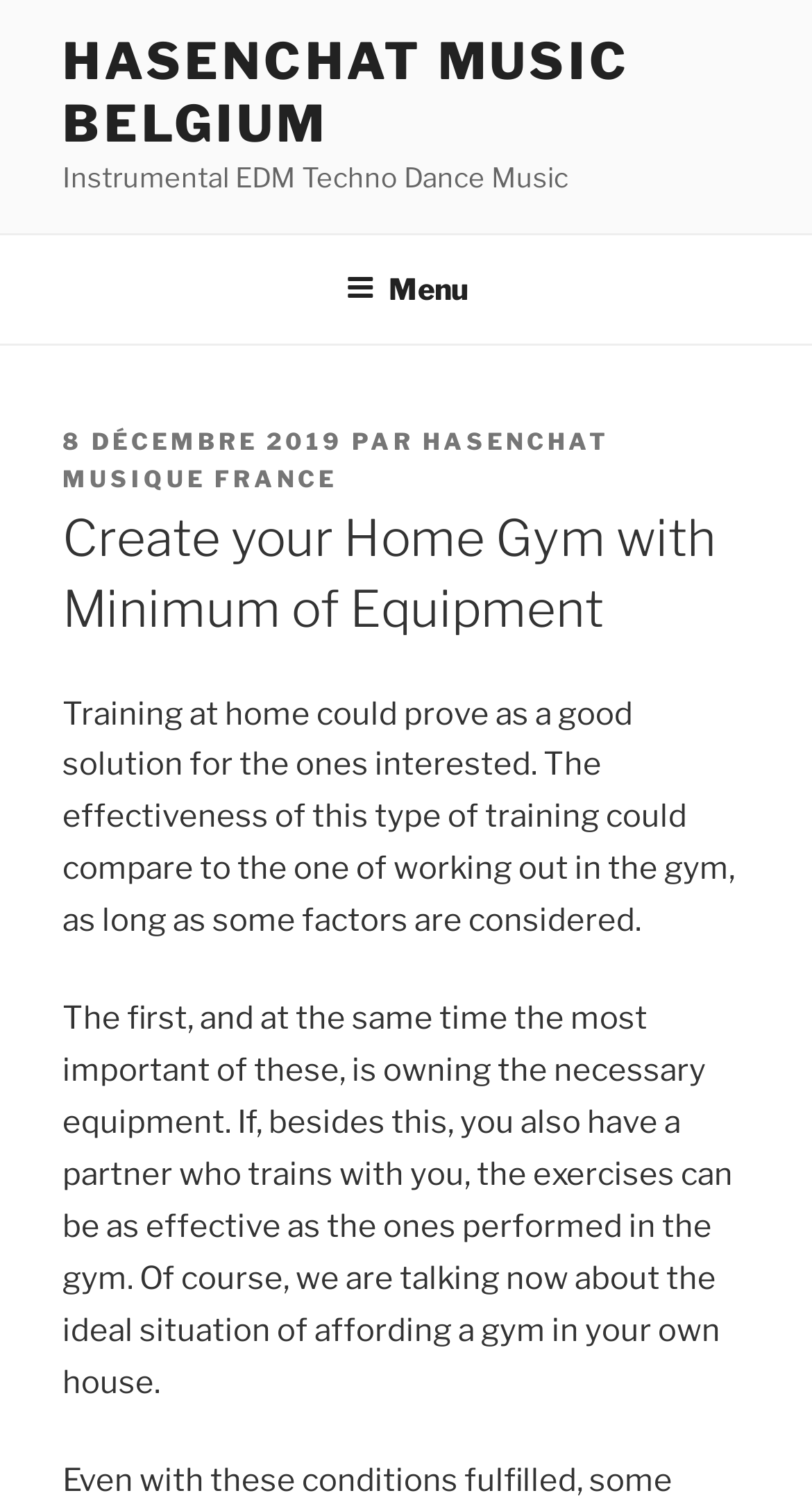Detail the webpage's structure and highlights in your description.

The webpage is about creating a home gym with minimal equipment. At the top left, there is a link to "HASENCHAT MUSIC BELGIUM" and a static text "Instrumental EDM Techno Dance Music" next to it. Below these elements, there is a navigation menu labeled "Menu supérieur" that spans the entire width of the page. 

On the top right, there is a button labeled "Menu" that, when expanded, reveals a dropdown menu. Within this menu, there is a header section that contains information about the publication date, "8 DÉCEMBRE 2019", and the author, "HASENCHAT MUSIQUE FRANCE". 

Below the header section, there is a main heading that reads "Create your Home Gym with Minimum of Equipment". Following this heading, there are two paragraphs of text that discuss the benefits and considerations of training at home. The first paragraph explains that training at home can be effective if certain factors are considered, while the second paragraph emphasizes the importance of having the necessary equipment and a training partner.